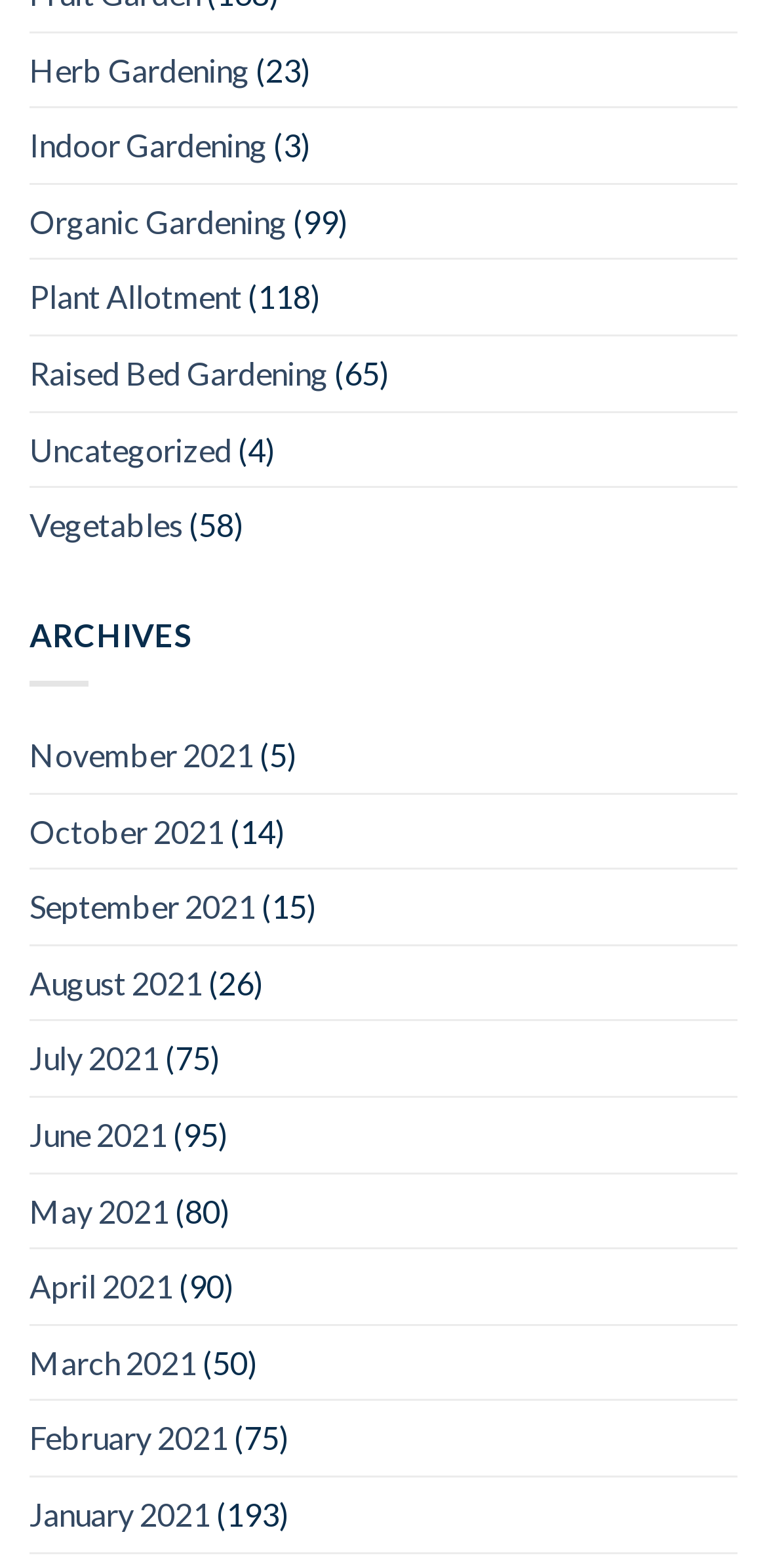What is the earliest month listed in the archives?
Please provide a single word or phrase as your answer based on the screenshot.

January 2021